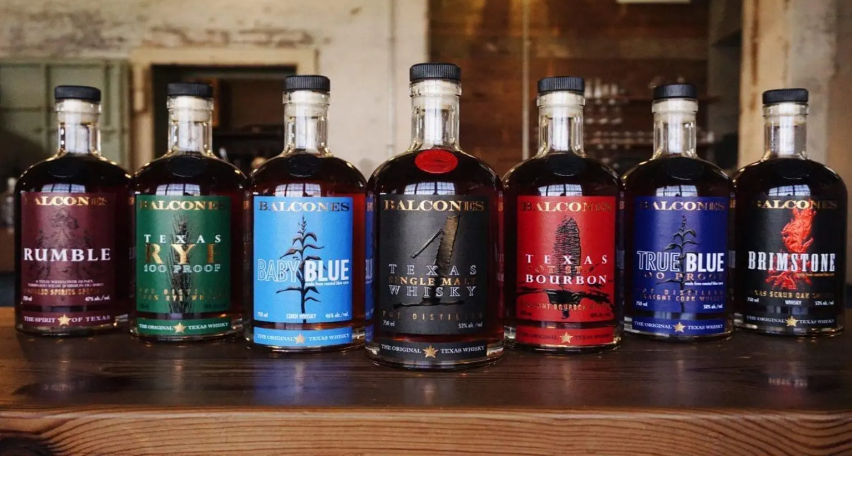In what year was Balcones Distilling founded?
Please use the image to provide a one-word or short phrase answer.

2008